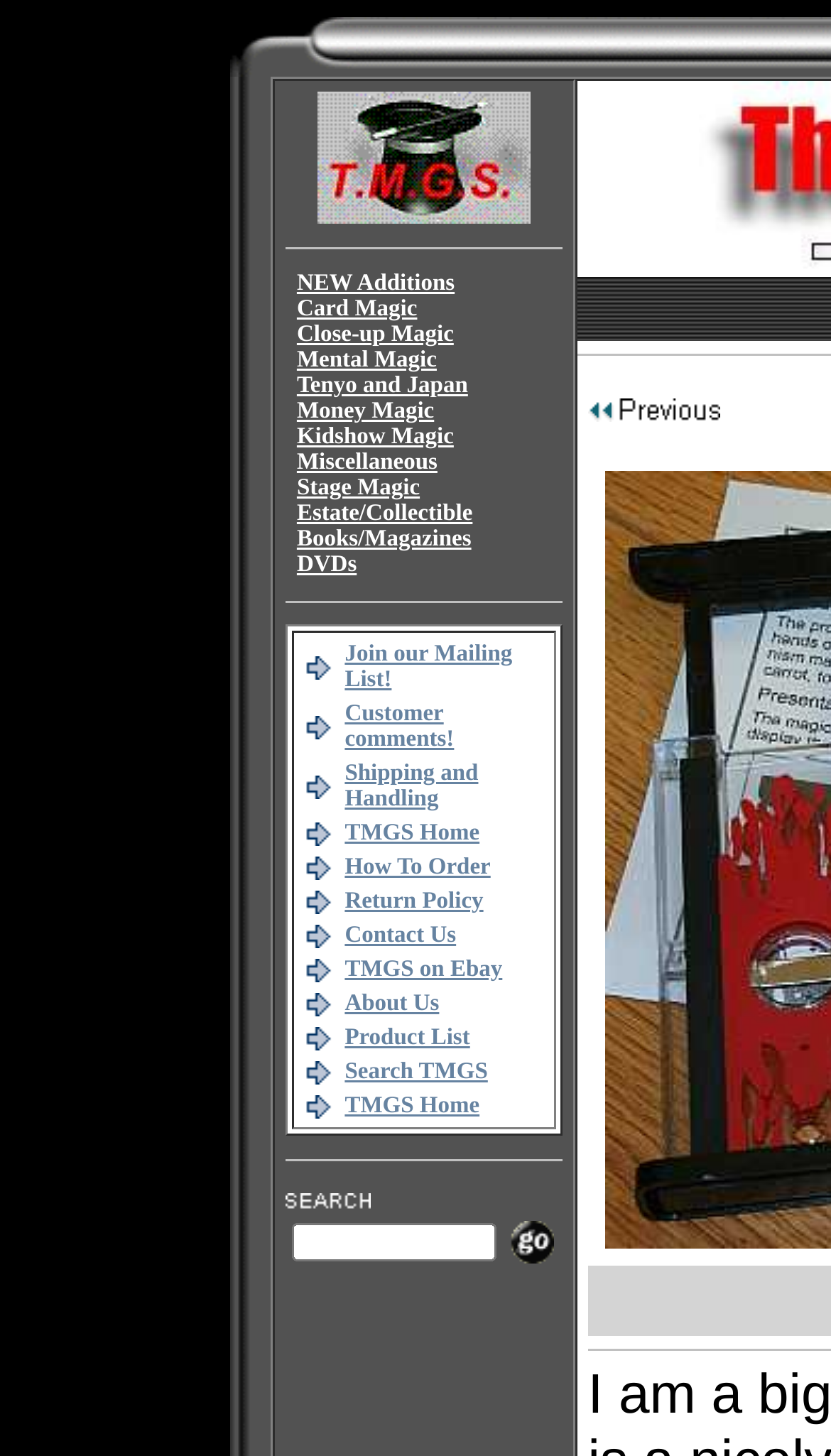What is the main category of magic products?
Look at the image and provide a detailed response to the question.

Based on the webpage, I can see a list of categories including Close-up Magic, Card Magic, Mental Magic, and more. These categories are listed in a table with links to each category, indicating that they are the main categories of magic products.